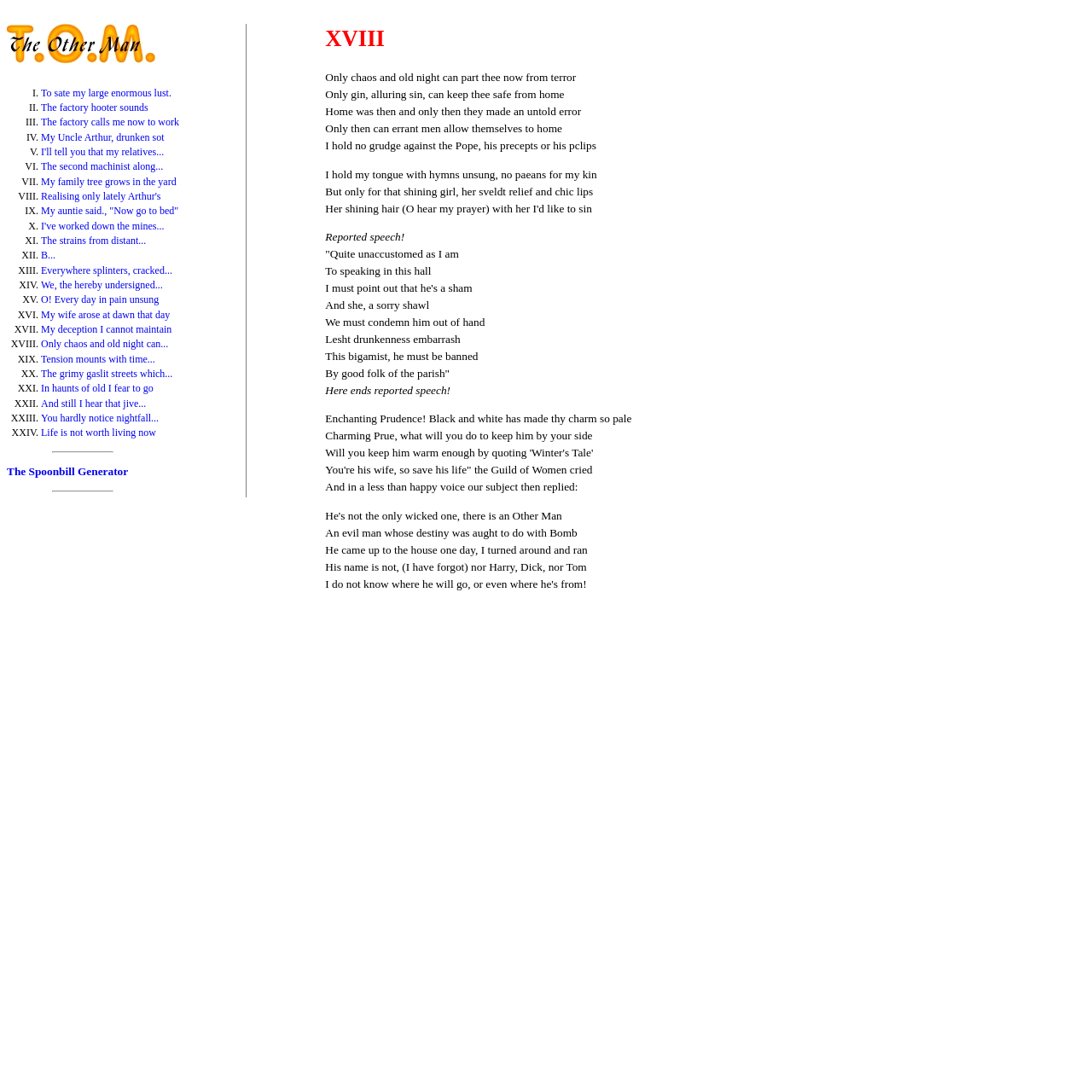Please determine the bounding box coordinates of the clickable area required to carry out the following instruction: "Click the link 'The Spoonbill Generator'". The coordinates must be four float numbers between 0 and 1, represented as [left, top, right, bottom].

[0.006, 0.426, 0.117, 0.437]